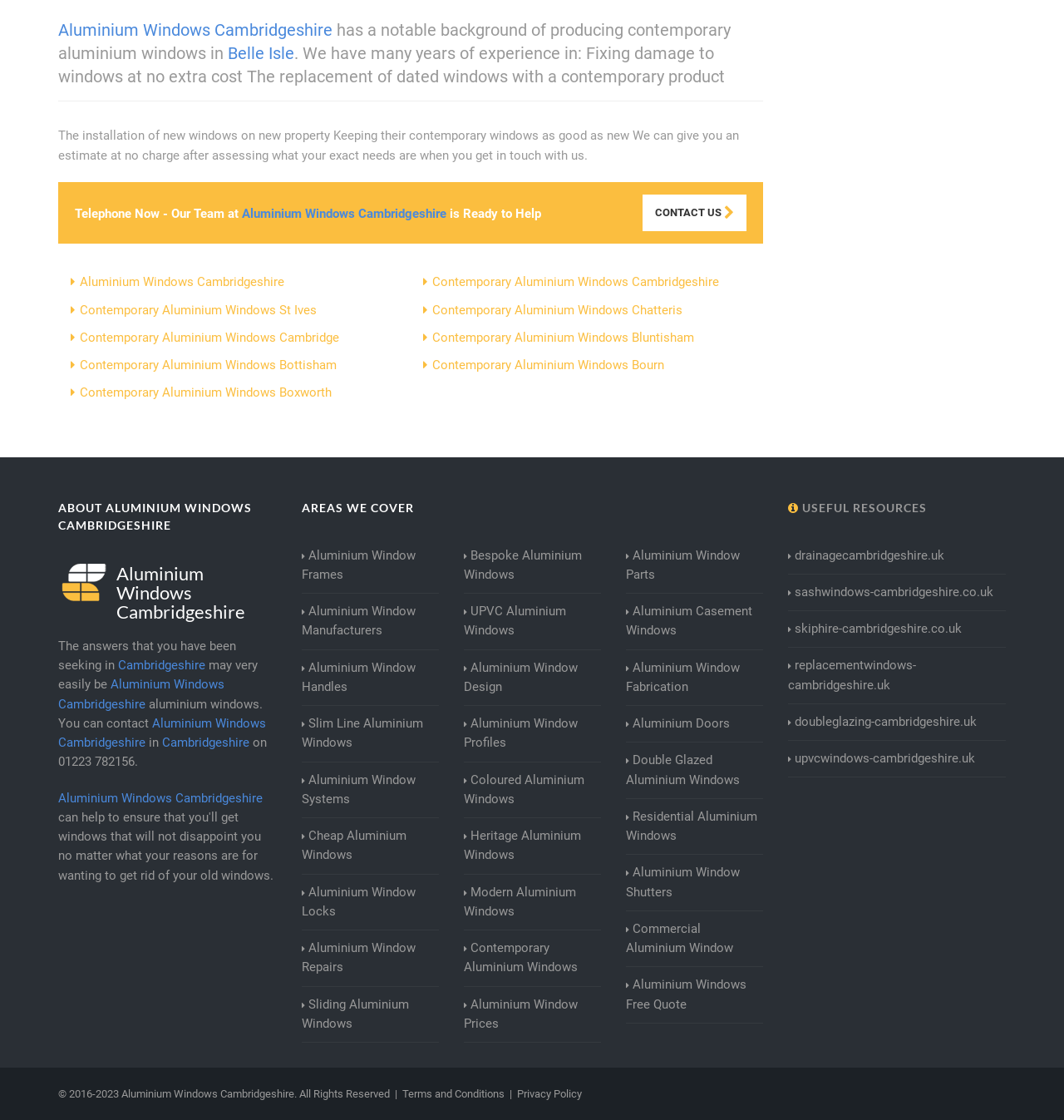How can I contact the company?
Look at the image and answer the question with a single word or phrase.

Phone or email